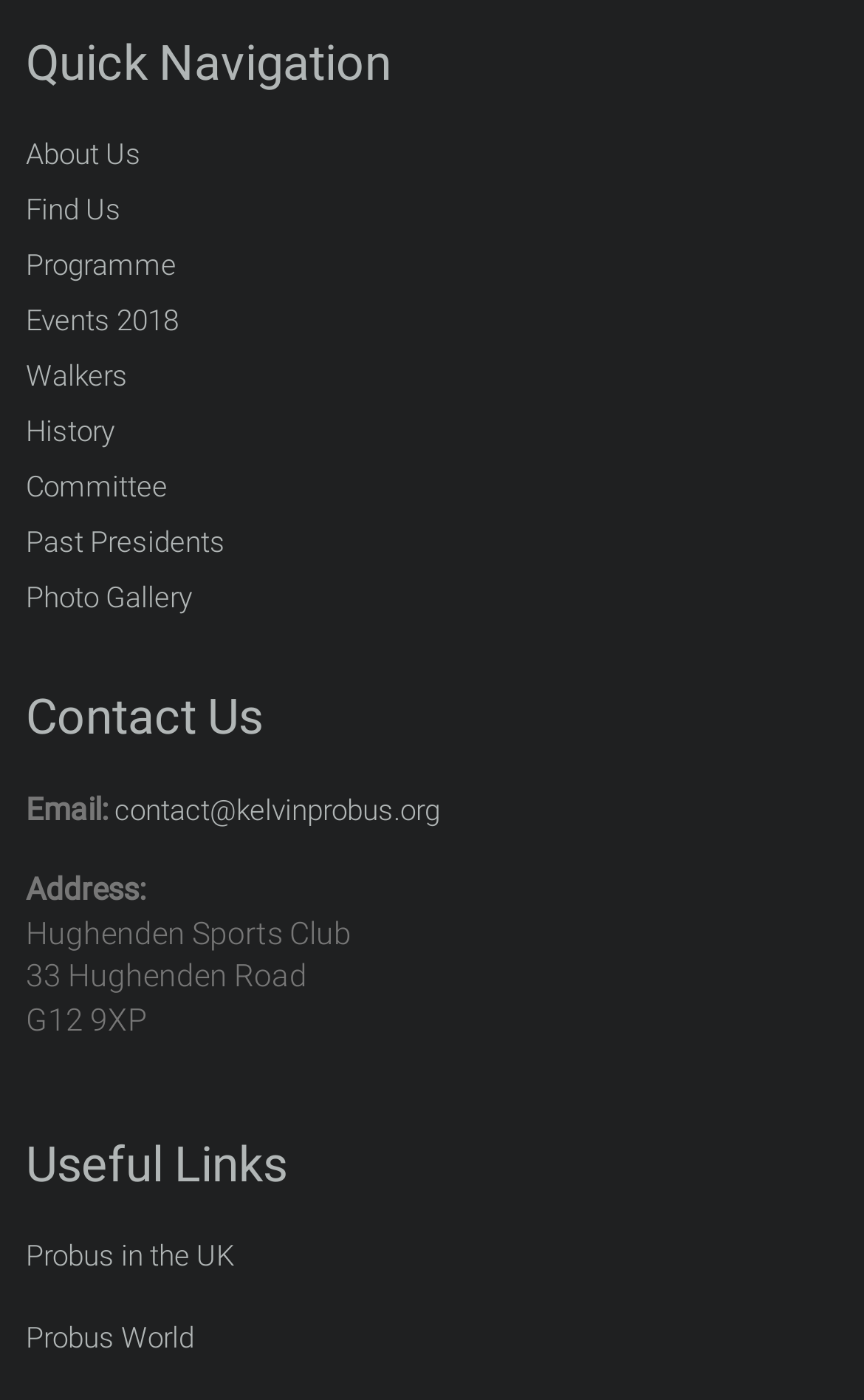How many links are under 'Quick Navigation'?
Please give a detailed and elaborate explanation in response to the question.

I counted the number of links under the 'Quick Navigation' heading, which are 'About Us', 'Find Us', 'Programme', 'Events 2018', 'Walkers', 'History', 'Committee', 'Past Presidents', and 'Photo Gallery'. There are 9 links in total.